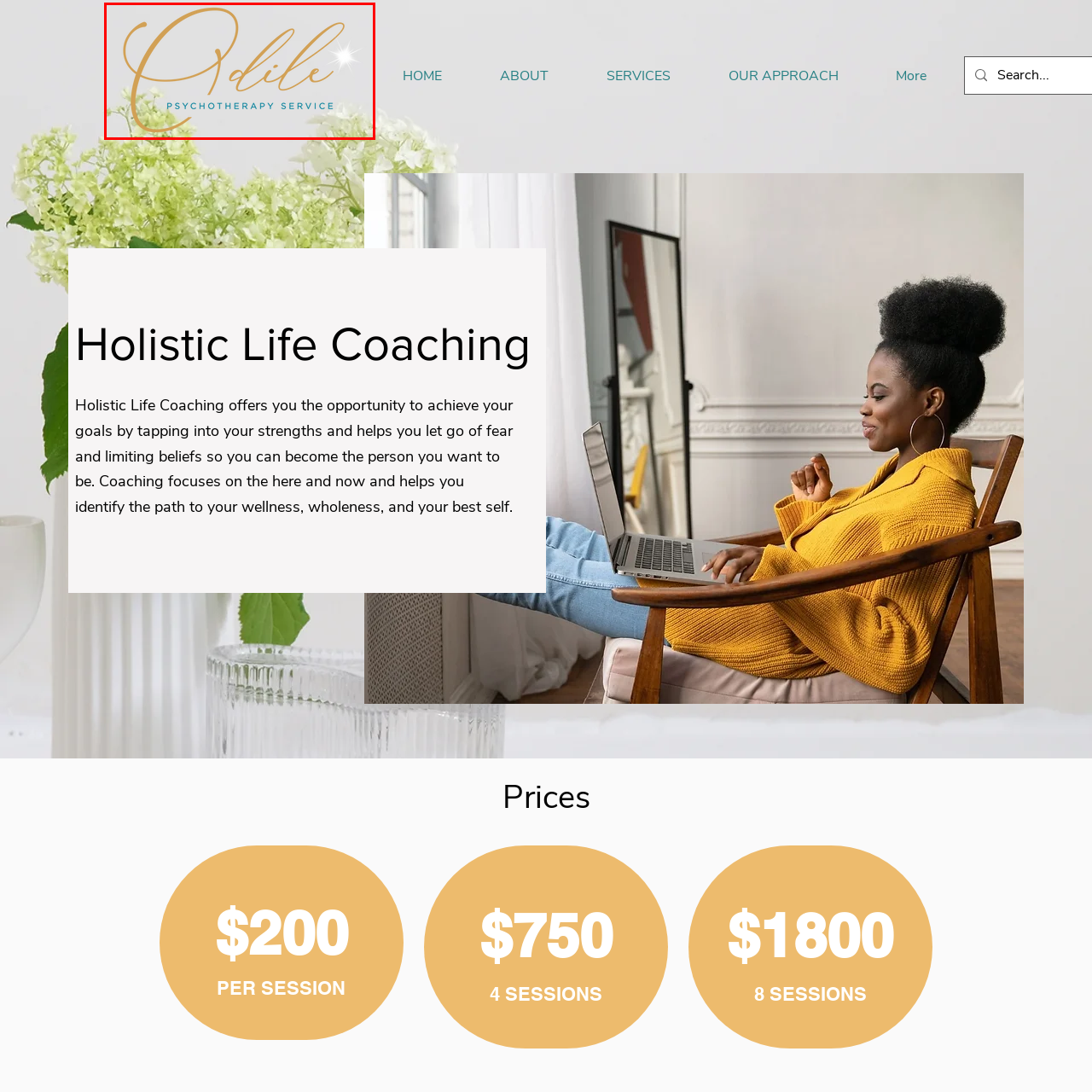Refer to the image enclosed in the red bounding box, then answer the following question in a single word or phrase: What is written below 'Odile'?

PSYCHOTHERAPY SERVICE